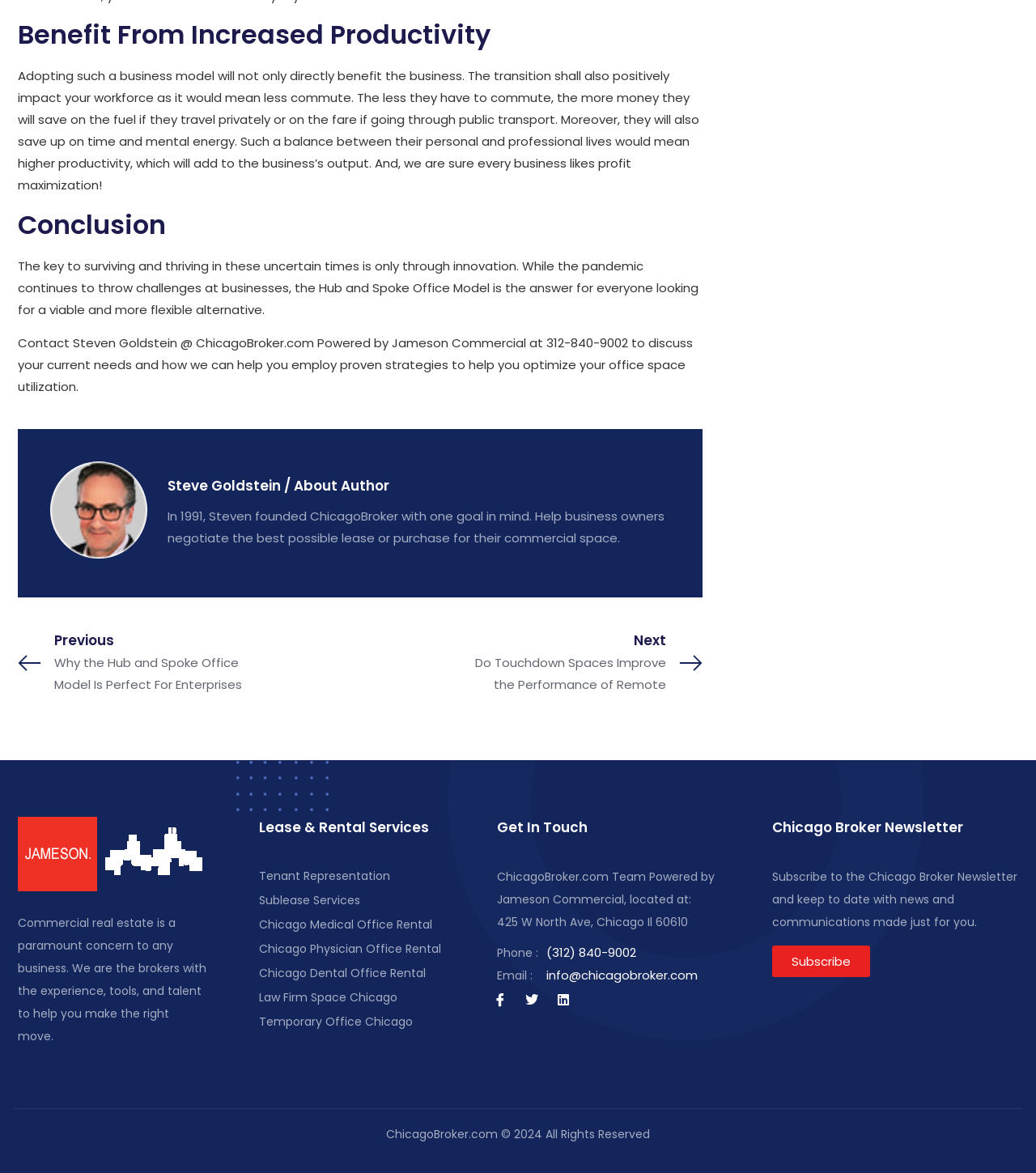Locate the bounding box coordinates of the UI element described by: "info@chicagobroker.com". Provide the coordinates as four float numbers between 0 and 1, formatted as [left, top, right, bottom].

[0.527, 0.822, 0.745, 0.841]